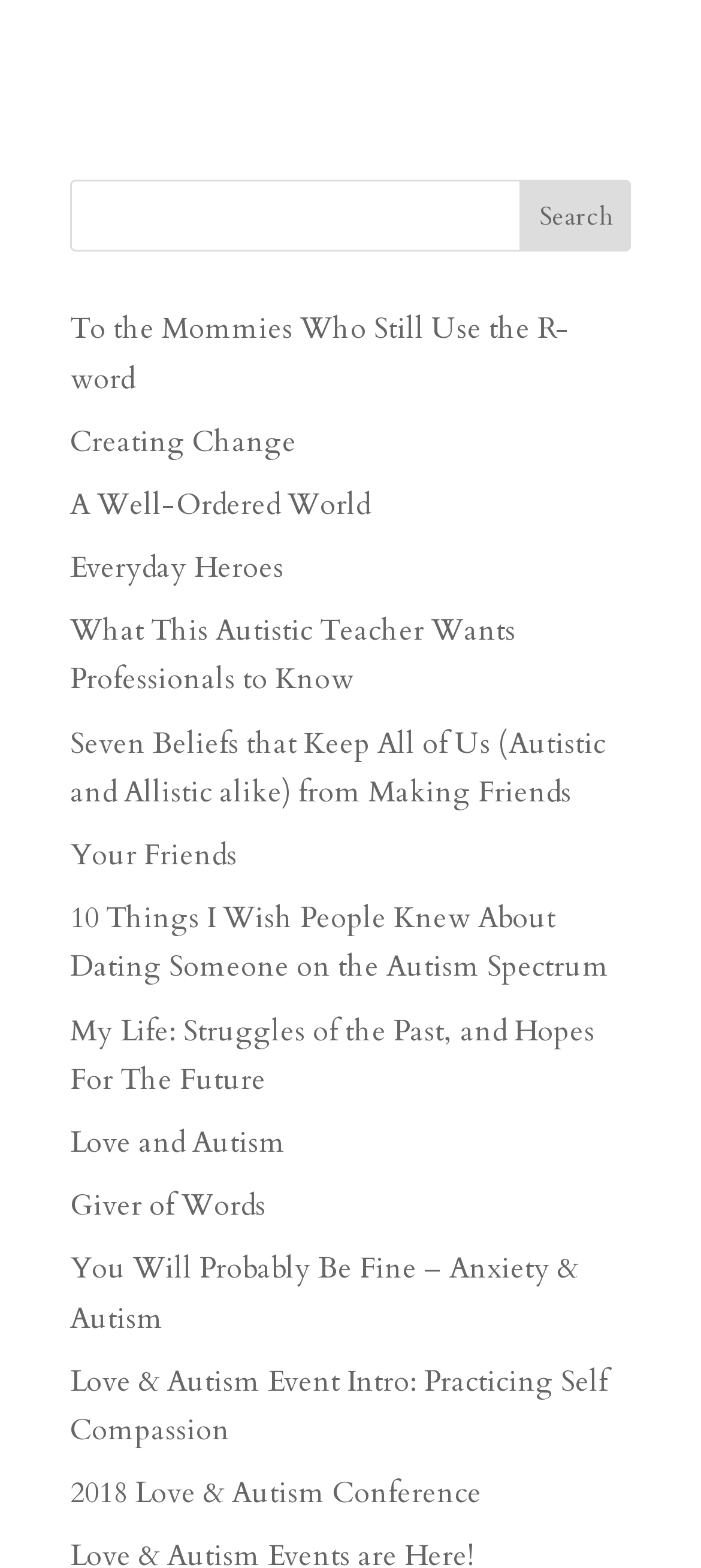Give a short answer using one word or phrase for the question:
Is there a search box on this webpage?

Yes